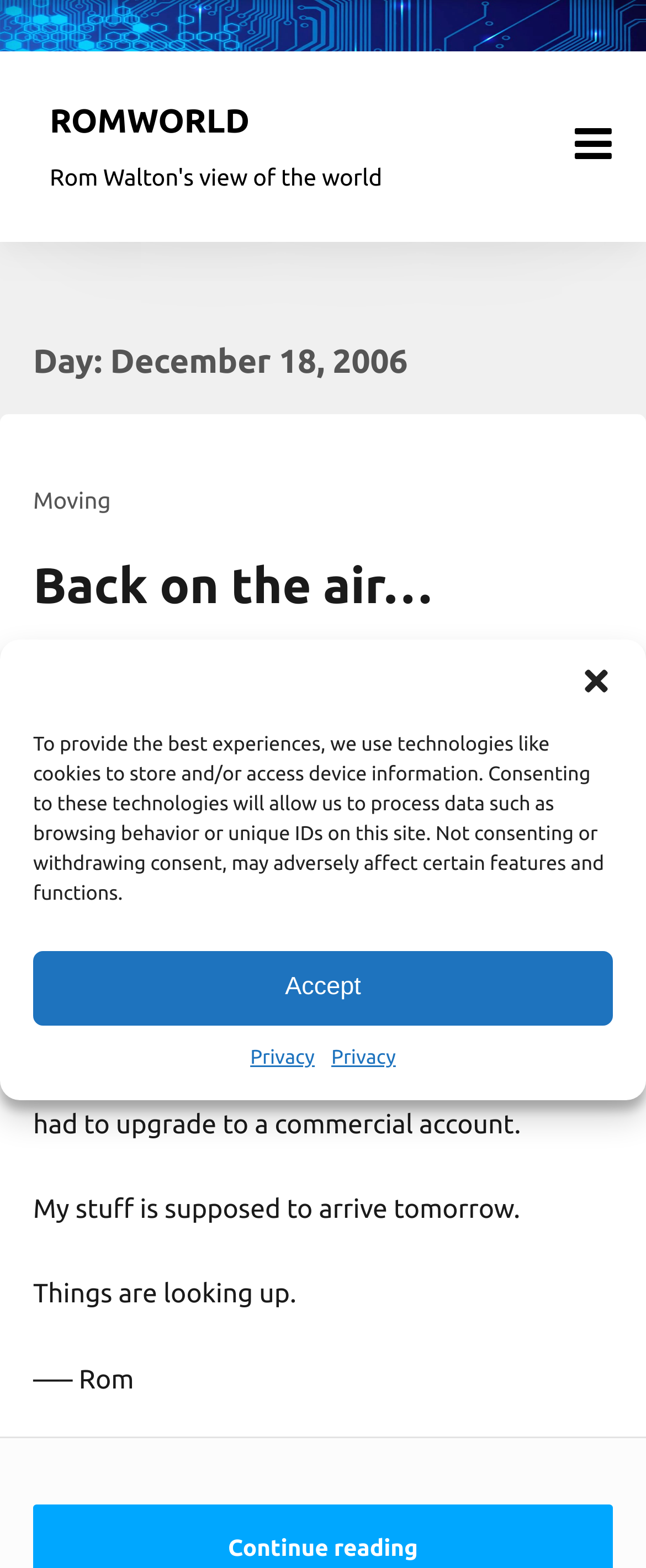Identify the headline of the webpage and generate its text content.

Day: December 18, 2006